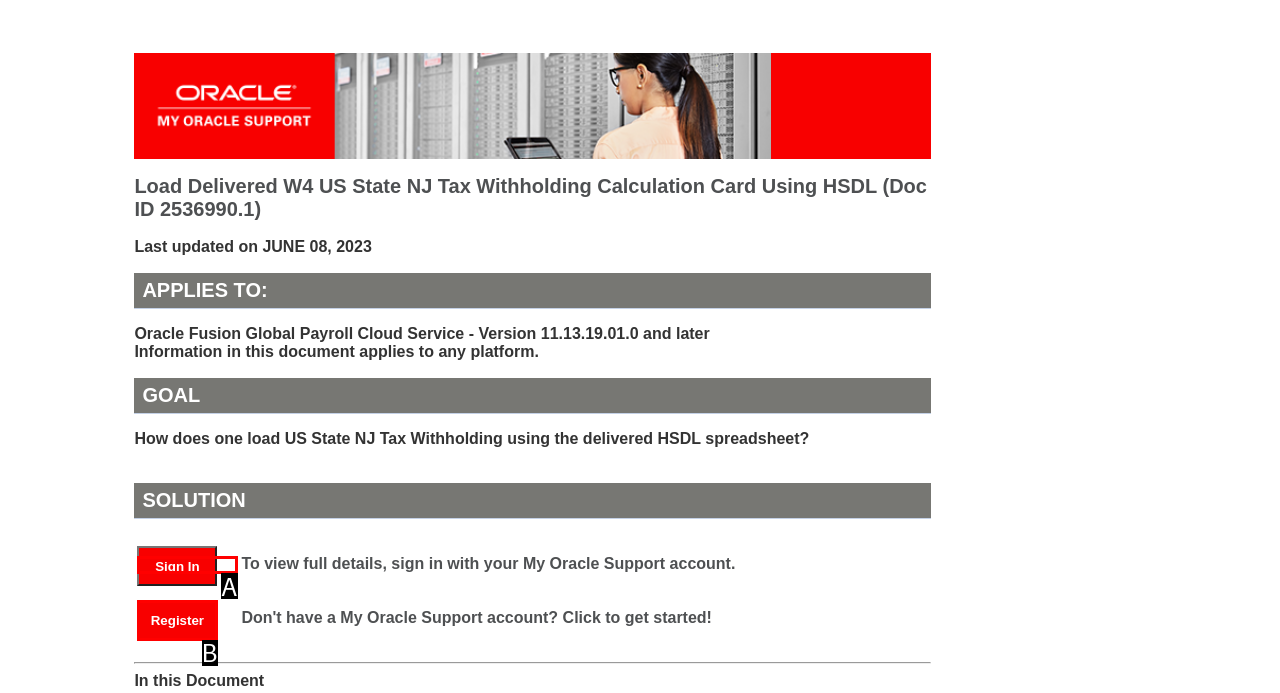Determine the UI element that matches the description: Sign In
Answer with the letter from the given choices.

A